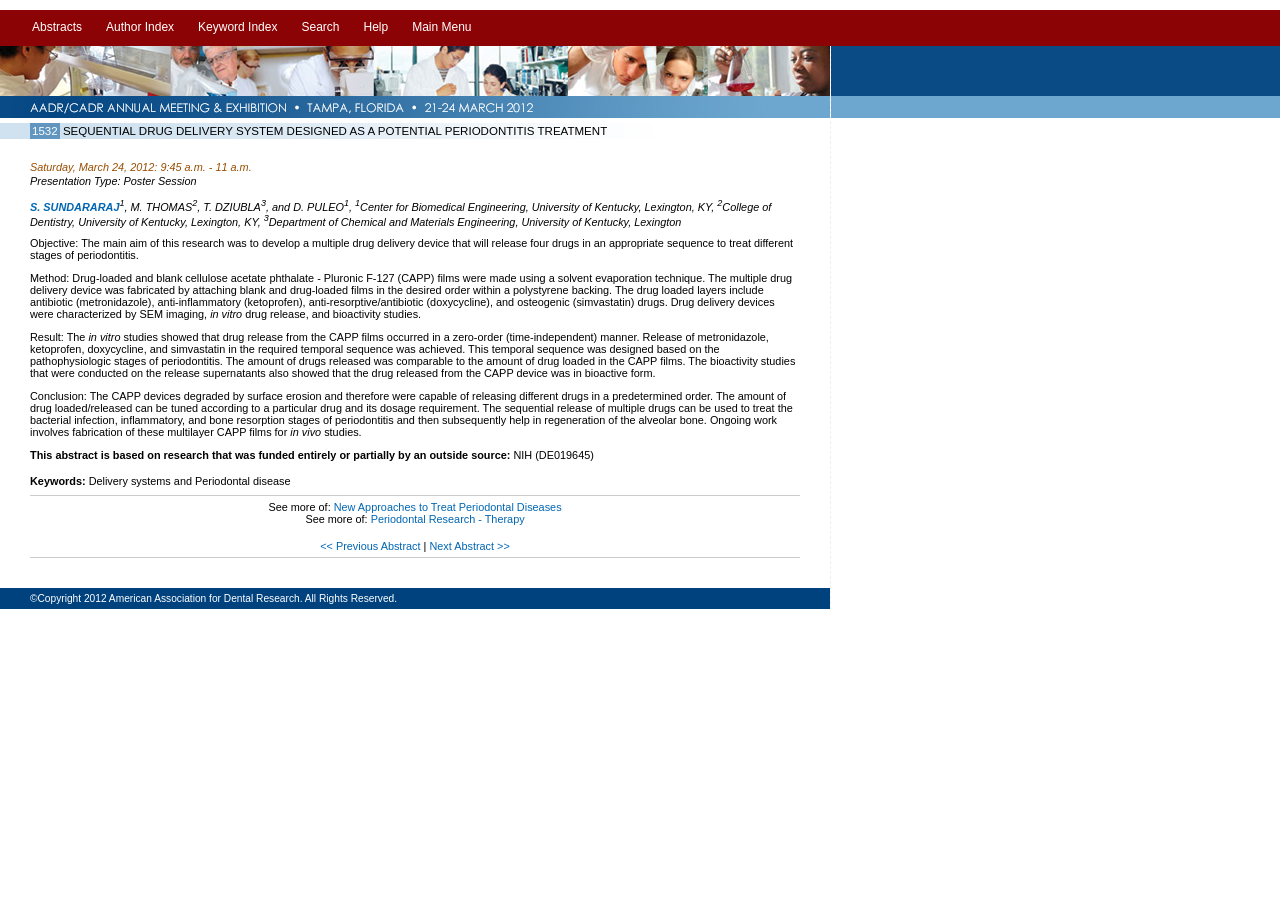Select the bounding box coordinates of the element I need to click to carry out the following instruction: "Search for papers".

[0.226, 0.011, 0.275, 0.05]